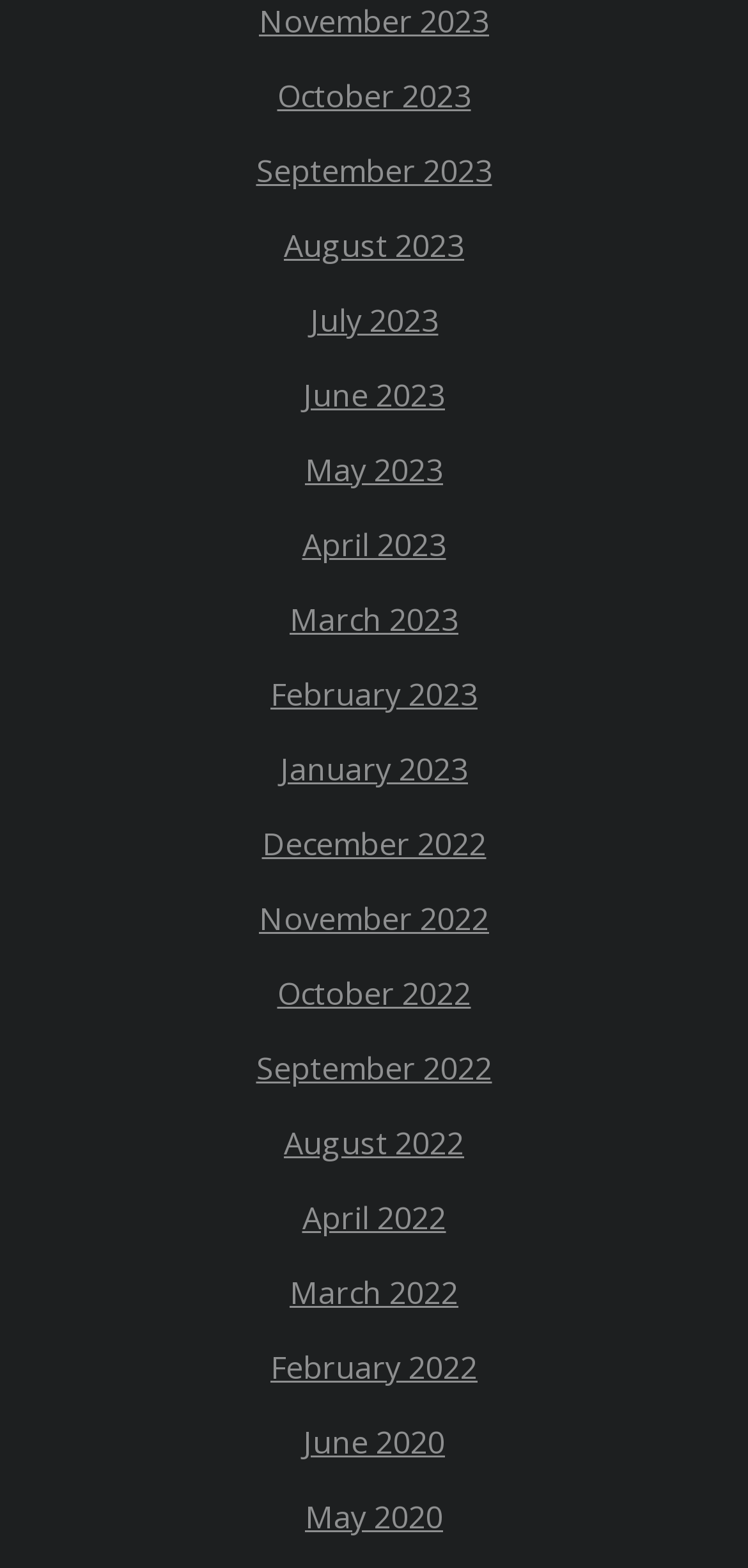Analyze the image and deliver a detailed answer to the question: How many links are there for the year 2023?

I counted the number of links on the webpage for the year 2023 and found 12 links, one for each month from January to December.